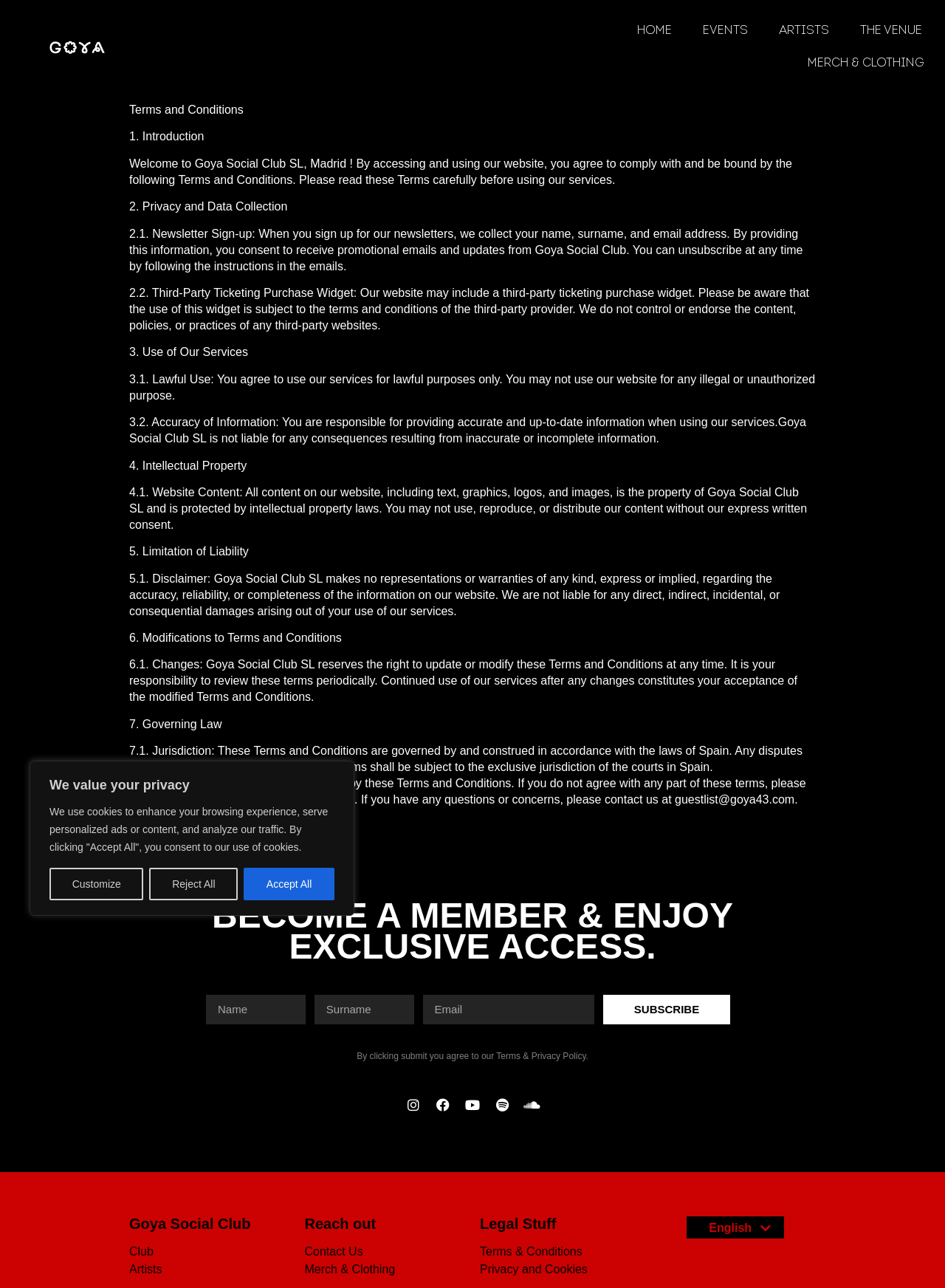Determine the bounding box coordinates for the area that should be clicked to carry out the following instruction: "Open the 'MERCH & CLOTHING' page".

[0.841, 0.037, 0.992, 0.062]